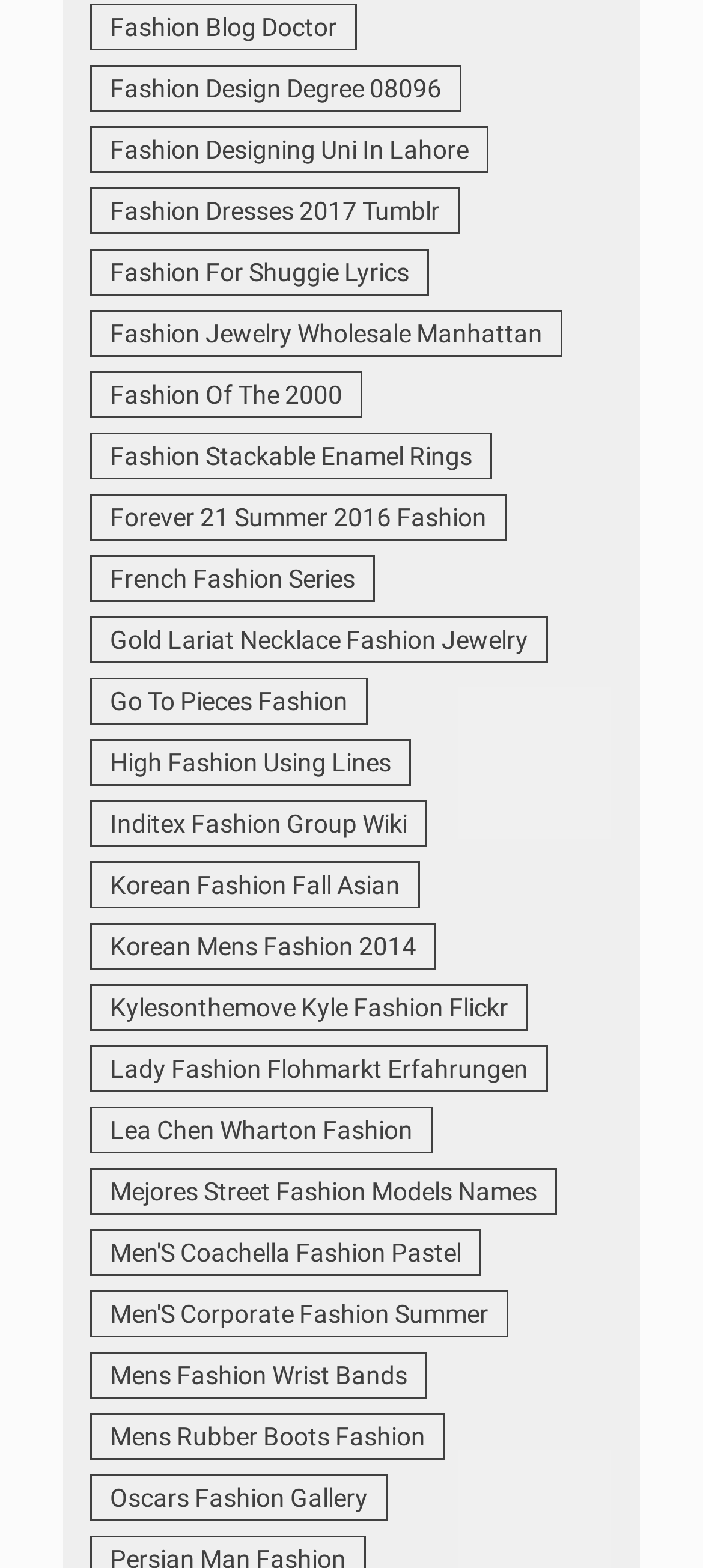Are the links organized in any particular order?
Kindly give a detailed and elaborate answer to the question.

The links do not appear to be organized in any particular order, such as alphabetical or chronological, as the topics and descriptions of the links seem to be random and unrelated to each other.